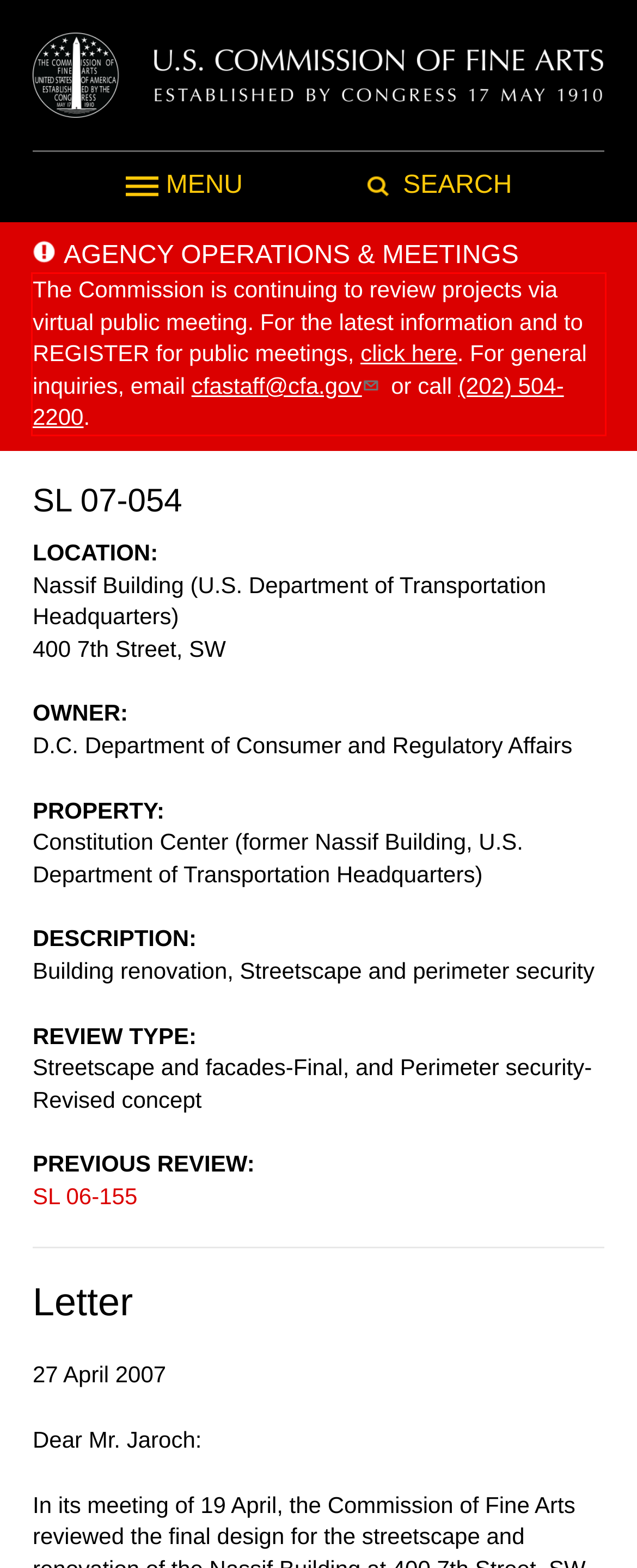Within the screenshot of the webpage, locate the red bounding box and use OCR to identify and provide the text content inside it.

The Commission is continuing to review projects via virtual public meeting. For the latest information and to REGISTER for public meetings, click here. For general inquiries, email cfastaff@cfa.gov or call (202) 504-2200.